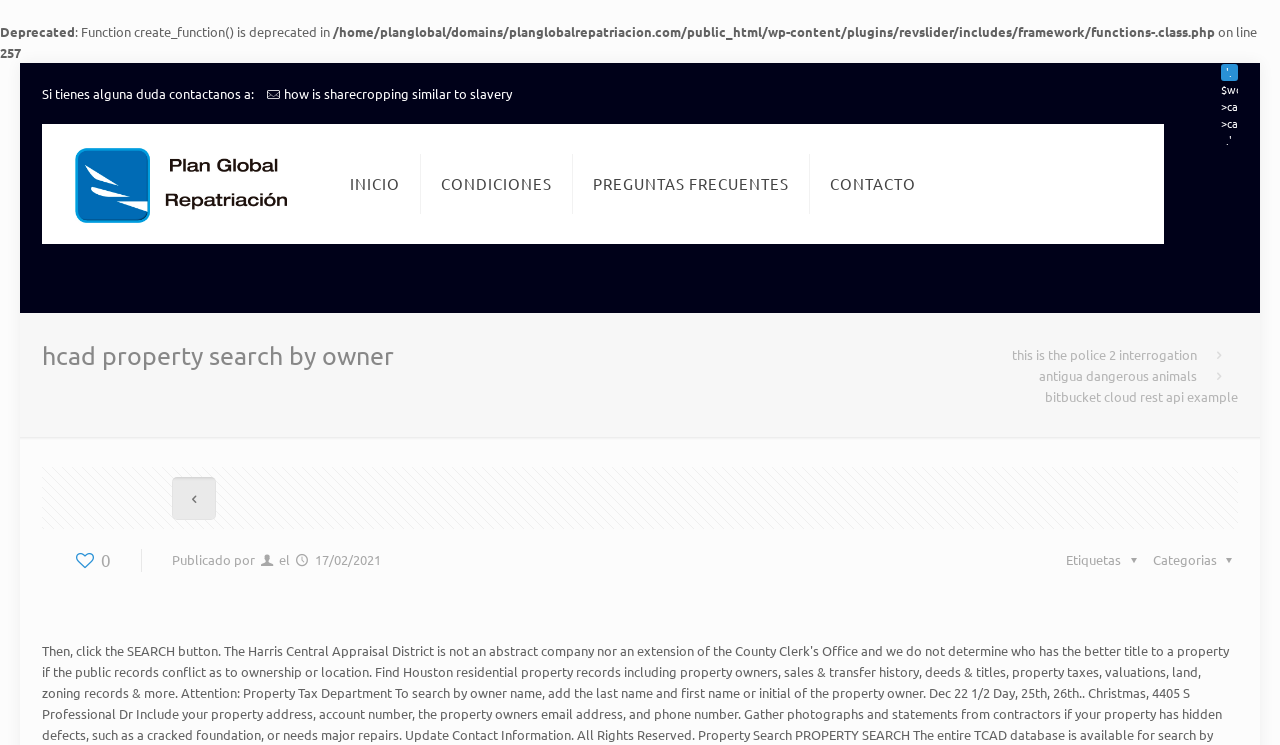Pinpoint the bounding box coordinates of the clickable area needed to execute the instruction: "click the 'INICIO' link". The coordinates should be specified as four float numbers between 0 and 1, i.e., [left, top, right, bottom].

[0.258, 0.166, 0.329, 0.328]